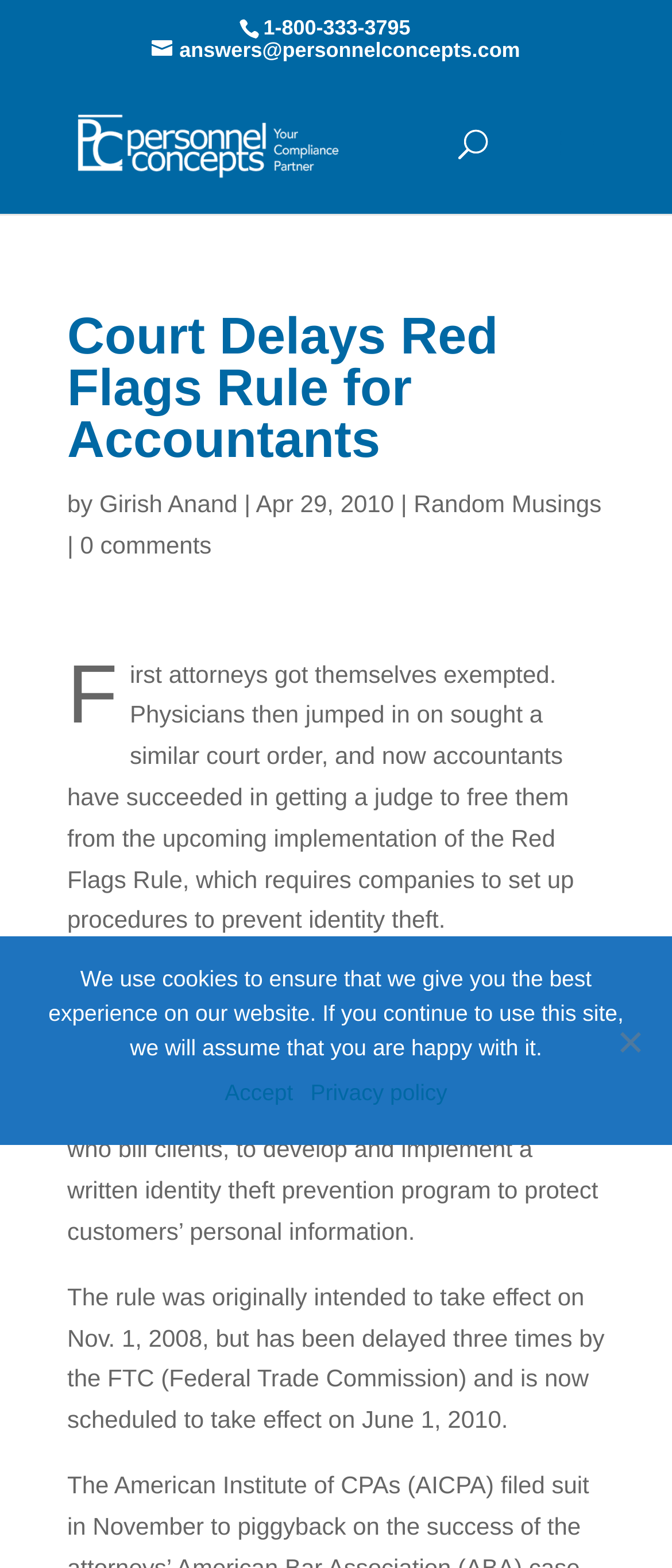Based on the image, provide a detailed response to the question:
What is the Red Flags Rule part of?

I found this information in the second paragraph of the article, which states that 'The Red Flags Rule is part of the Fair and Accurate Credit Transactions Act (FACTA), which Congress passed in 2003'.